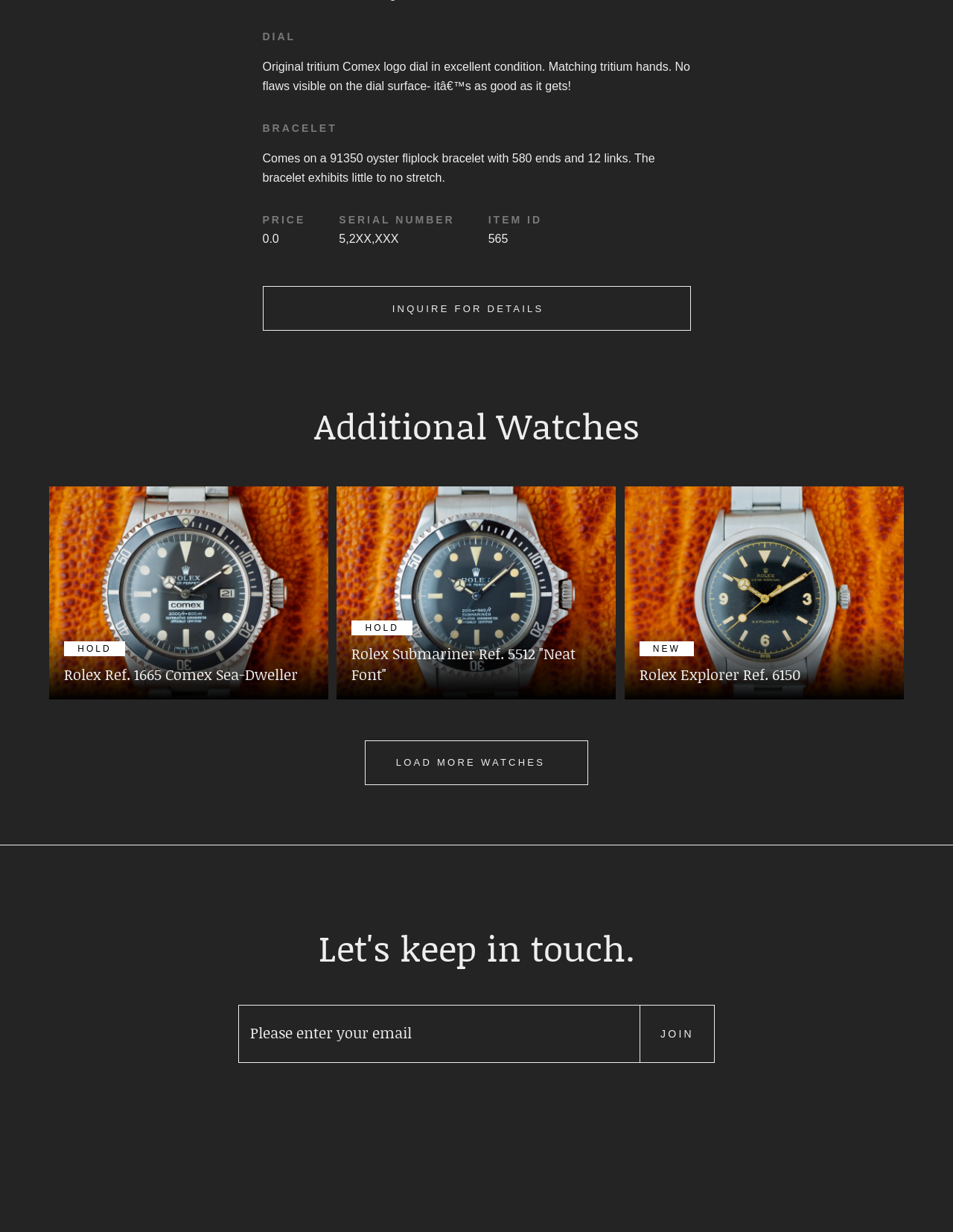Identify the bounding box coordinates for the region to click in order to carry out this instruction: "View Rolex Explorer Ref. 6150". Provide the coordinates using four float numbers between 0 and 1, formatted as [left, top, right, bottom].

[0.655, 0.576, 0.948, 0.586]